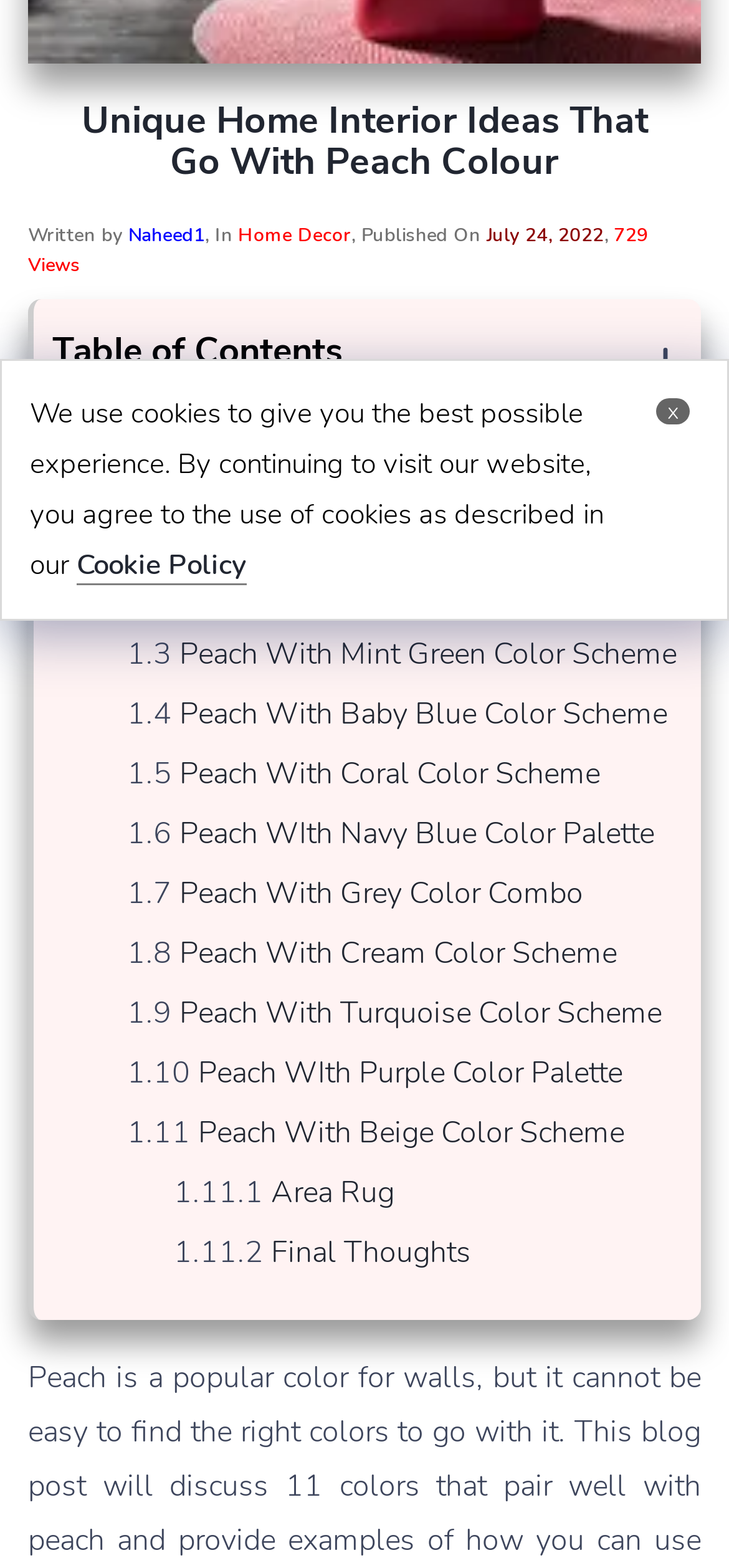Identify the bounding box of the HTML element described here: "Cookie Policy". Provide the coordinates as four float numbers between 0 and 1: [left, top, right, bottom].

[0.105, 0.348, 0.338, 0.373]